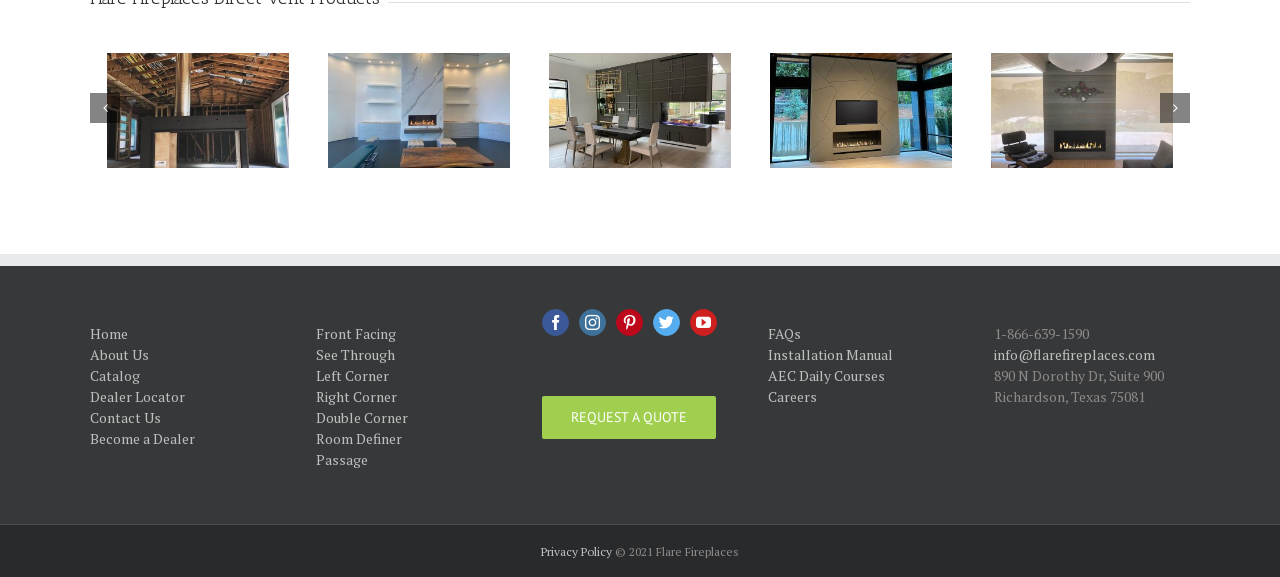Find the bounding box coordinates of the clickable area required to complete the following action: "Visit Facebook".

[0.423, 0.535, 0.445, 0.582]